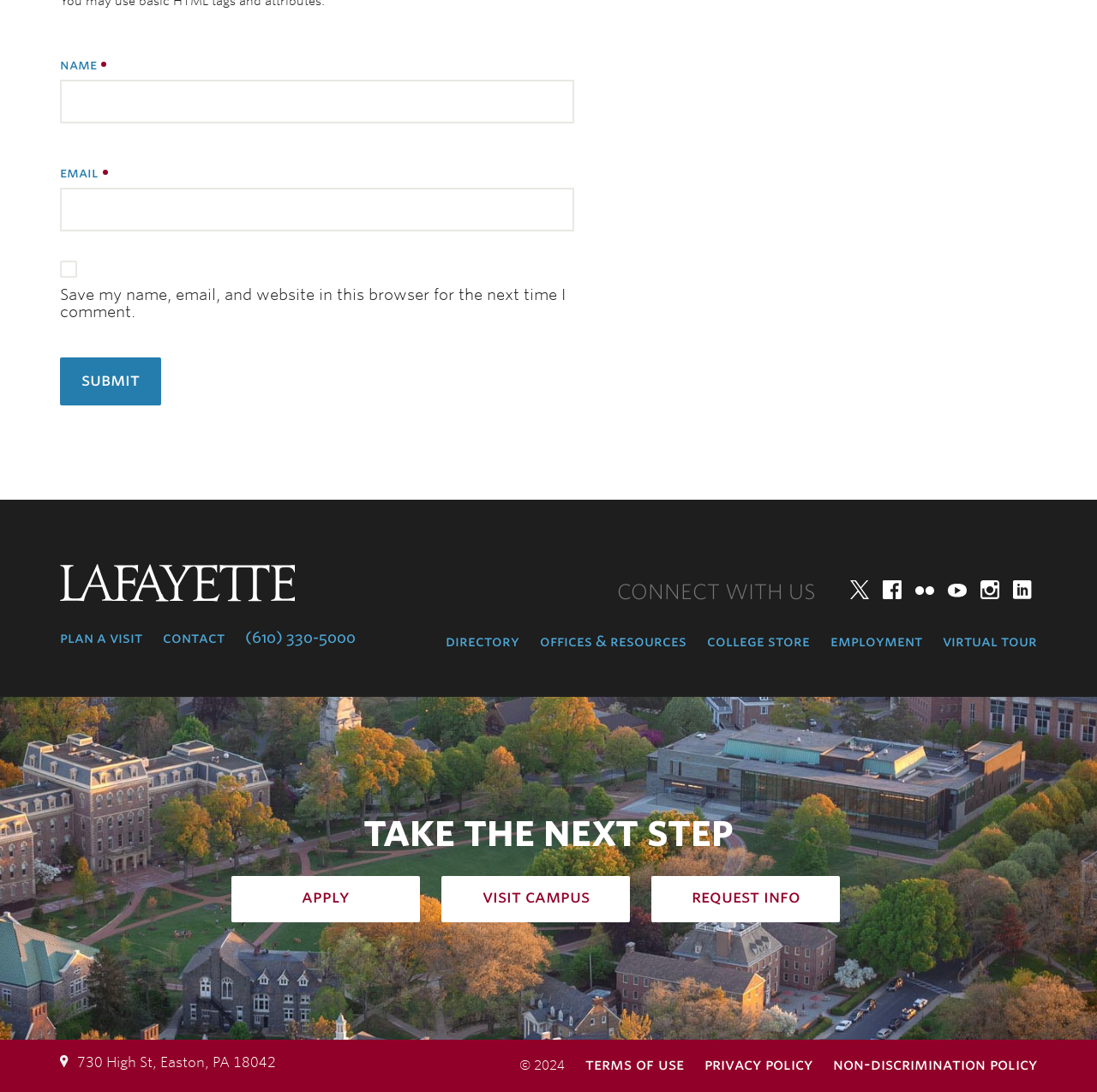Identify the bounding box coordinates for the element you need to click to achieve the following task: "follow Lafayette College on Twitter". The coordinates must be four float values ranging from 0 to 1, formatted as [left, top, right, bottom].

[0.77, 0.527, 0.797, 0.553]